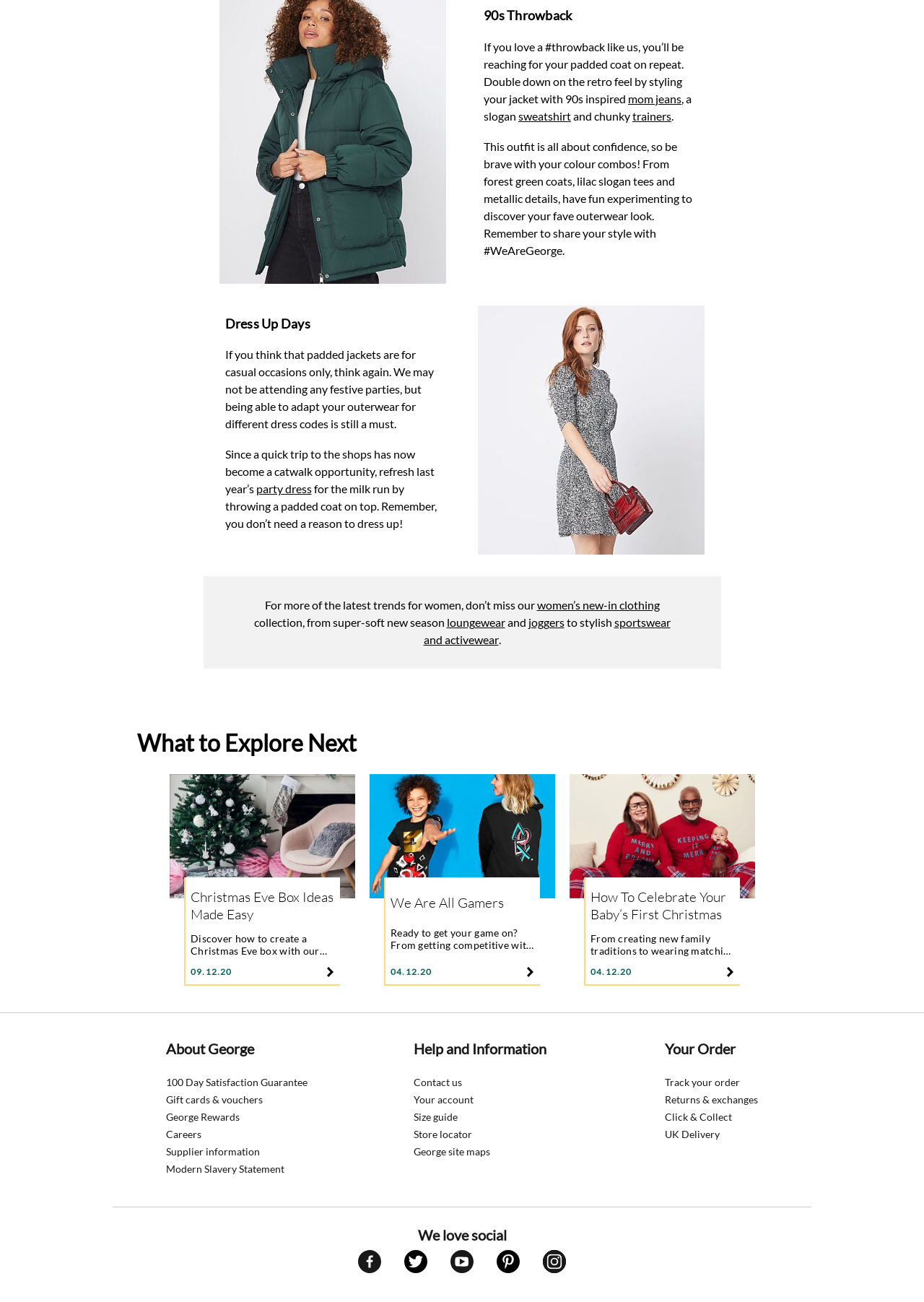Answer the question below in one word or phrase:
What is the purpose of the 'Dress Up Days' section?

to adapt outerwear for different dress codes